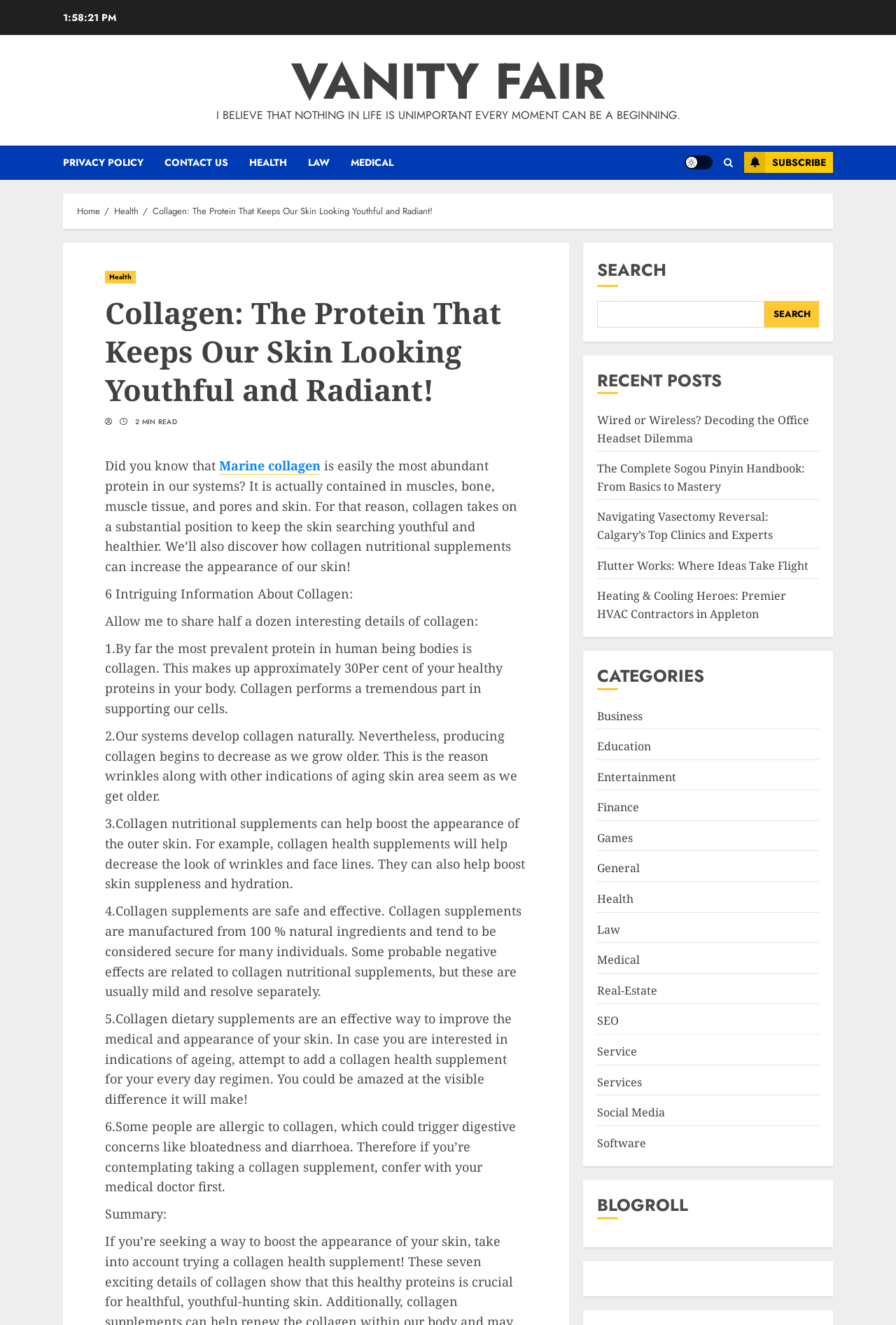Please locate the bounding box coordinates of the element that should be clicked to complete the given instruction: "Click on the 'VANITY FAIR' link".

[0.325, 0.034, 0.675, 0.089]